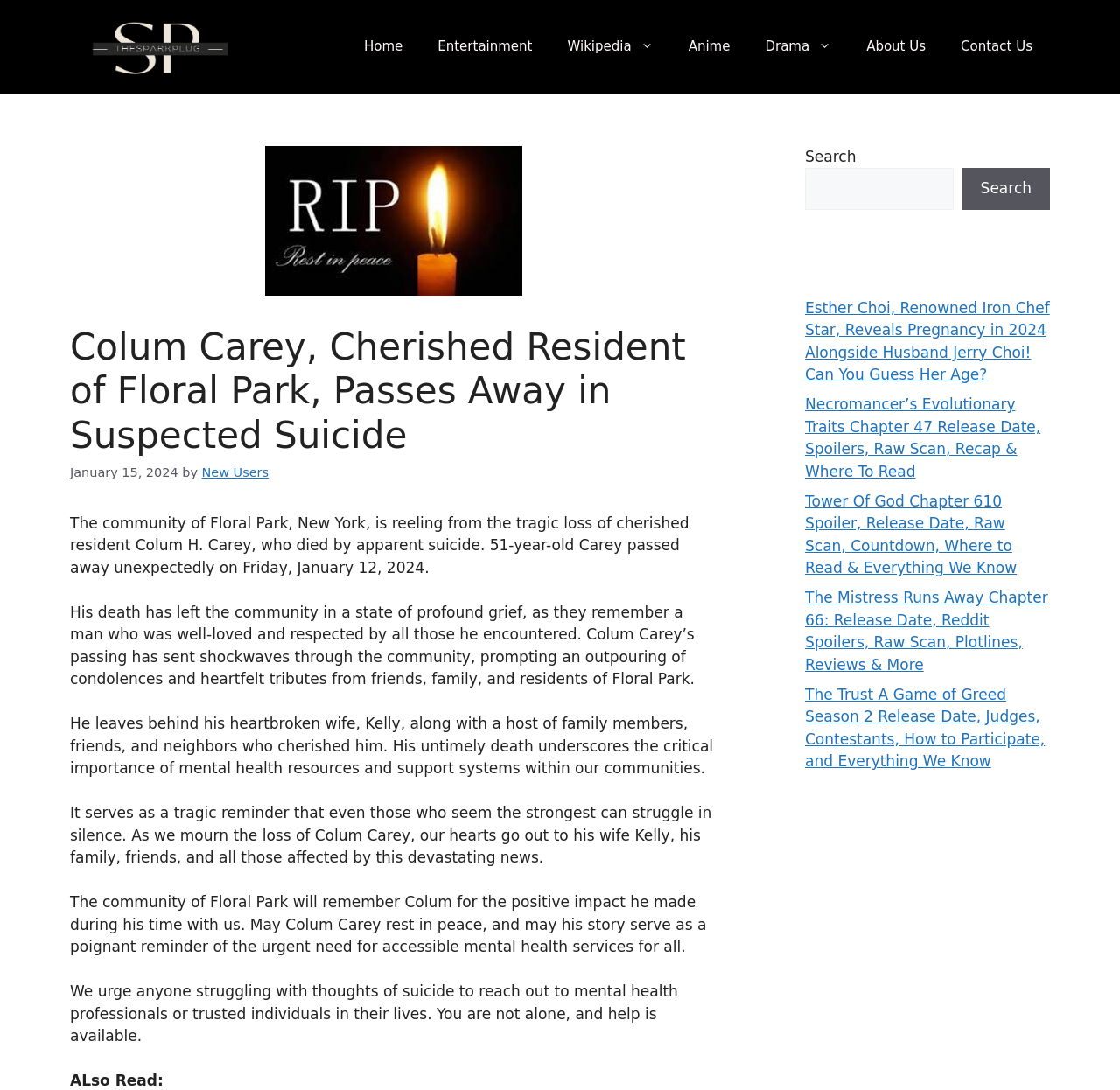Determine the bounding box coordinates for the area that needs to be clicked to fulfill this task: "Check the latest news about Esther Choi". The coordinates must be given as four float numbers between 0 and 1, i.e., [left, top, right, bottom].

[0.719, 0.274, 0.937, 0.352]